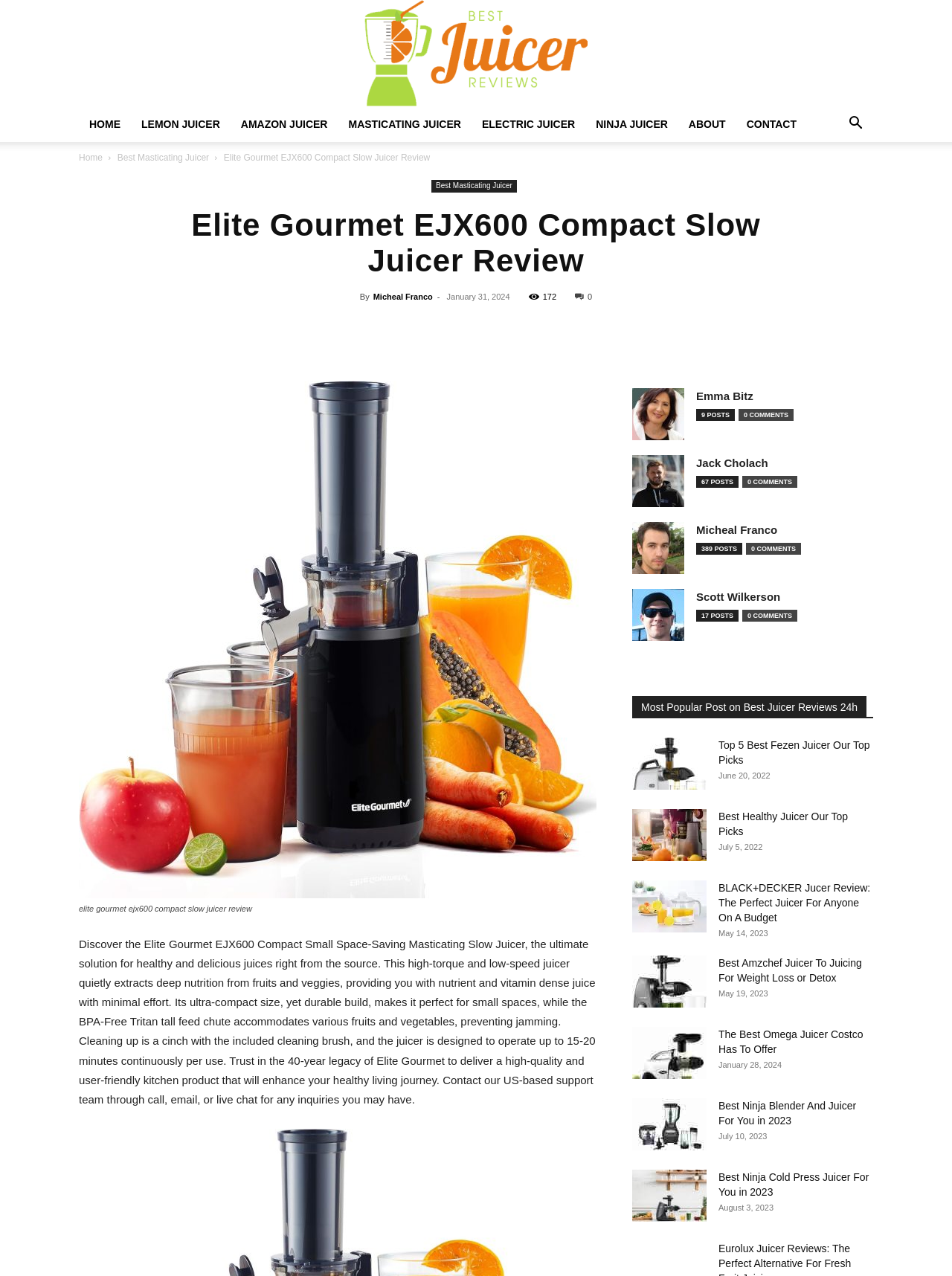Please examine the image and answer the question with a detailed explanation:
What is the purpose of the BPA-Free Tritan tall feed chute?

I found the answer by reading the text that describes the features of the Elite Gourmet EJX600 Compact Slow Juicer. The text mentions that the BPA-Free Tritan tall feed chute accommodates various fruits and vegetables, preventing jamming.